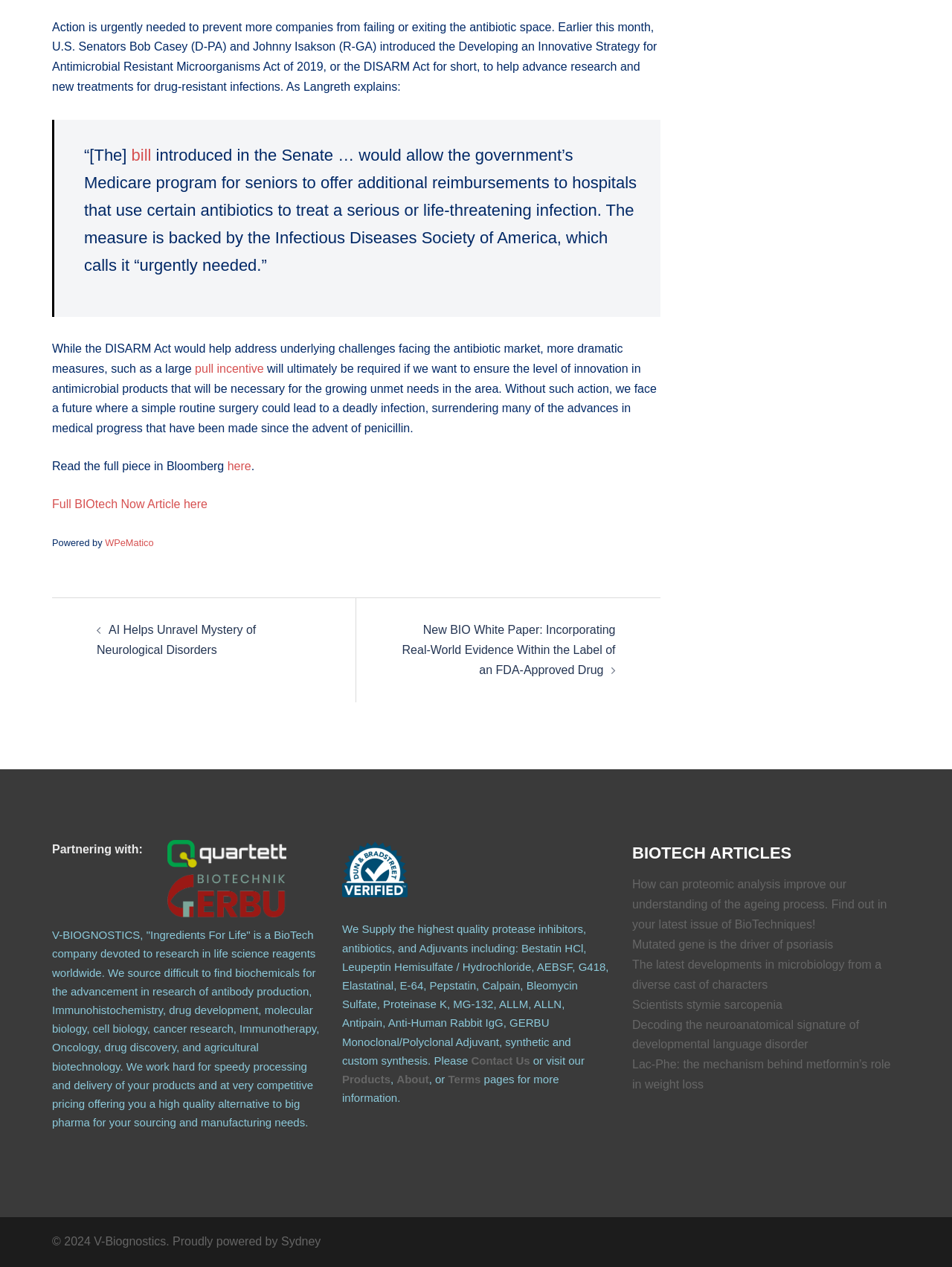What is the purpose of the DISARM Act?
Examine the screenshot and reply with a single word or phrase.

to help advance research and new treatments for drug-resistant infections